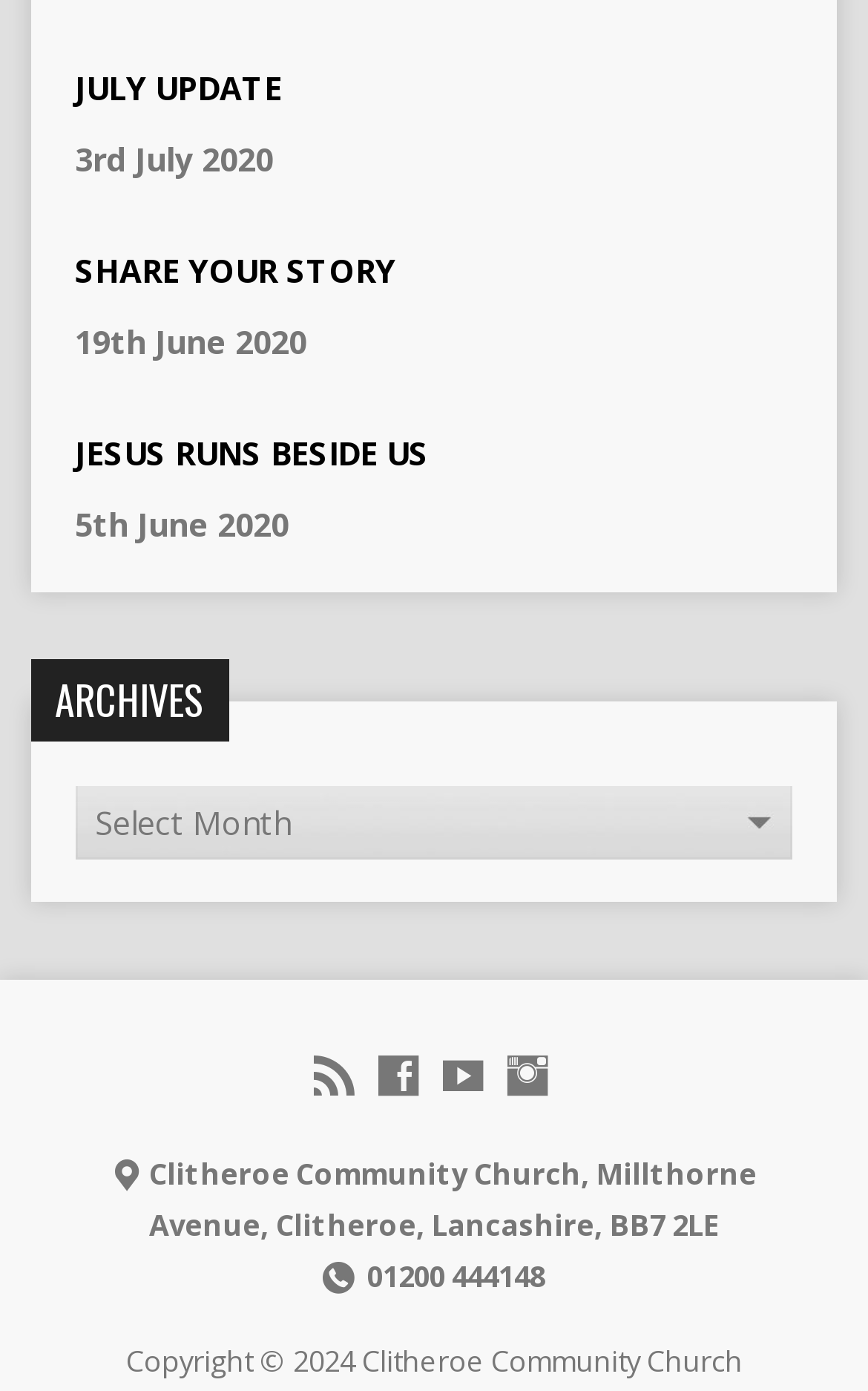Please specify the coordinates of the bounding box for the element that should be clicked to carry out this instruction: "Click on the Facebook icon". The coordinates must be four float numbers between 0 and 1, formatted as [left, top, right, bottom].

[0.362, 0.759, 0.408, 0.788]